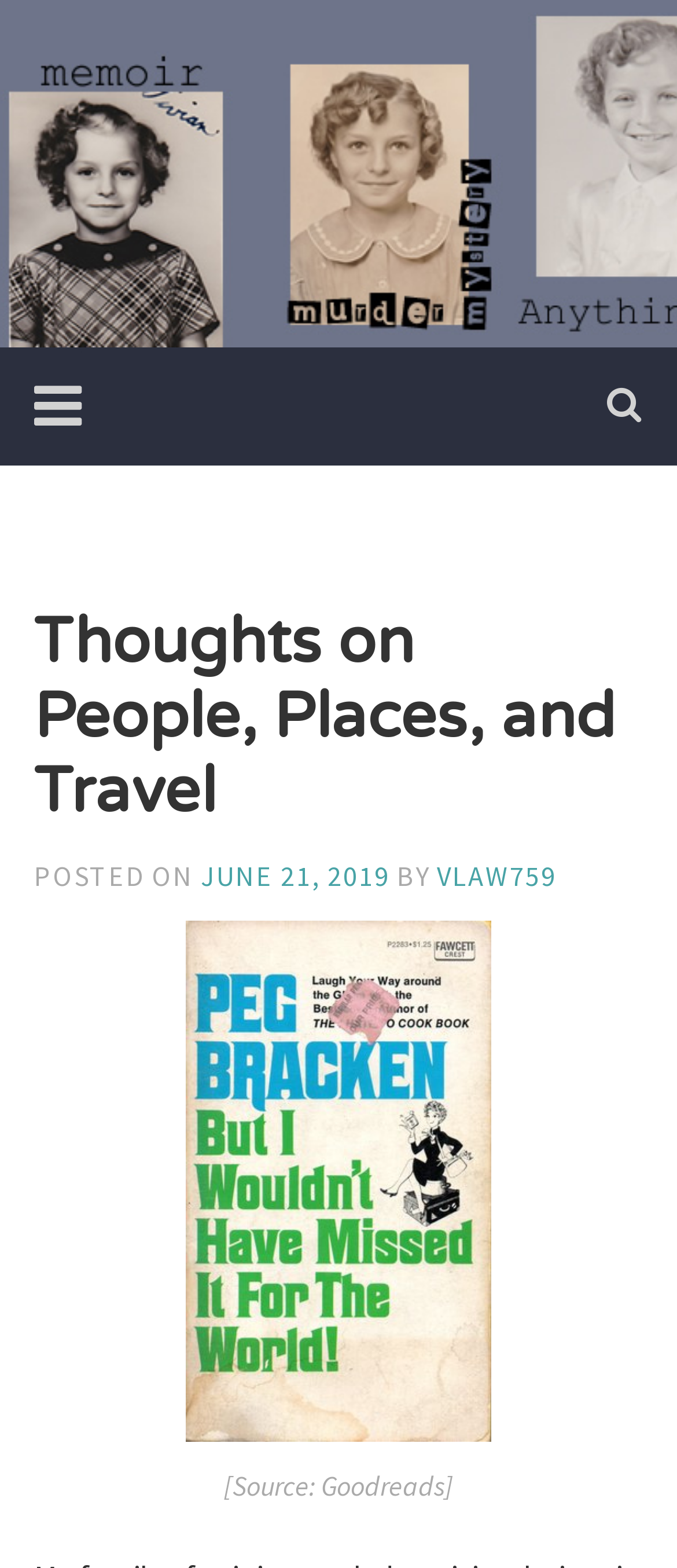Given the element description House Rules, predict the bounding box coordinates for the UI element in the webpage screenshot. The format should be (top-left x, top-left y, bottom-right x, bottom-right y), and the values should be between 0 and 1.

None